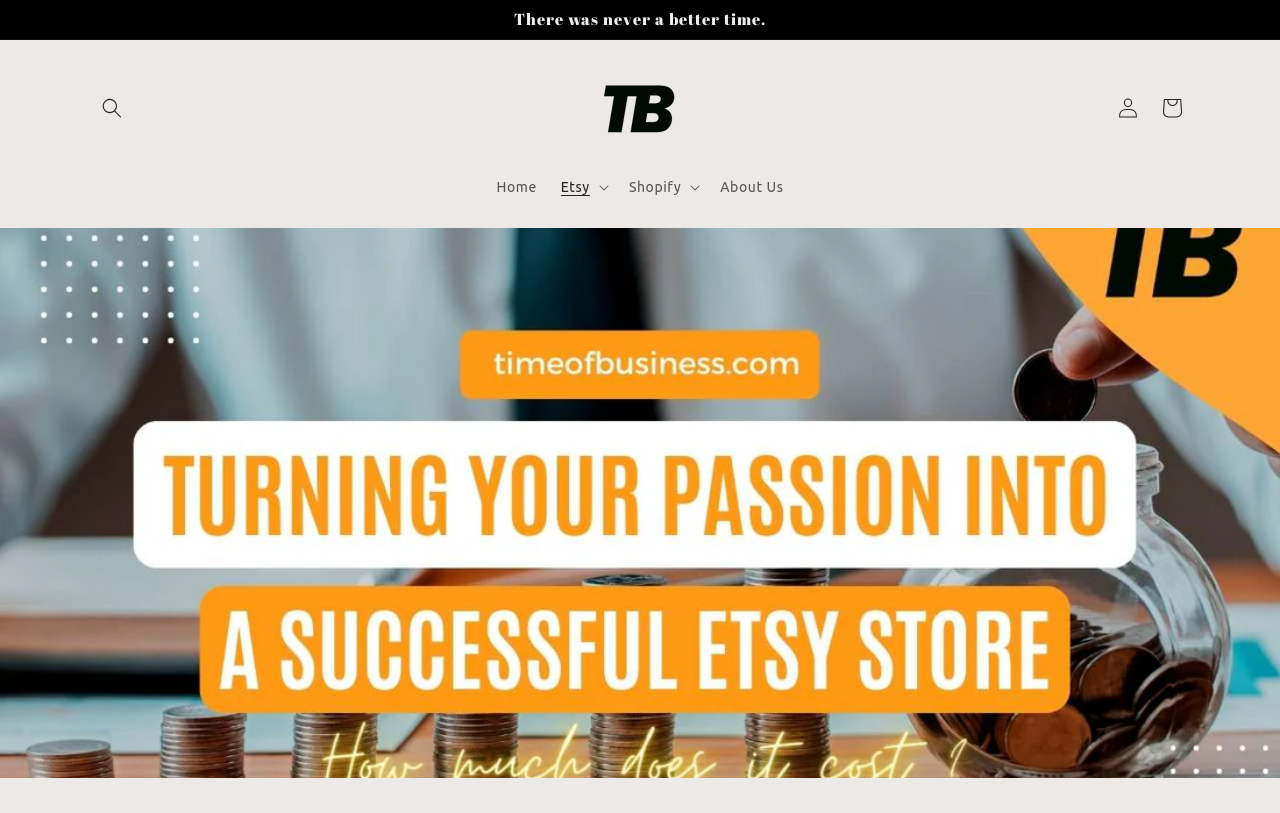Please give a concise answer to this question using a single word or phrase: 
What is the purpose of the 'Search' button?

To search